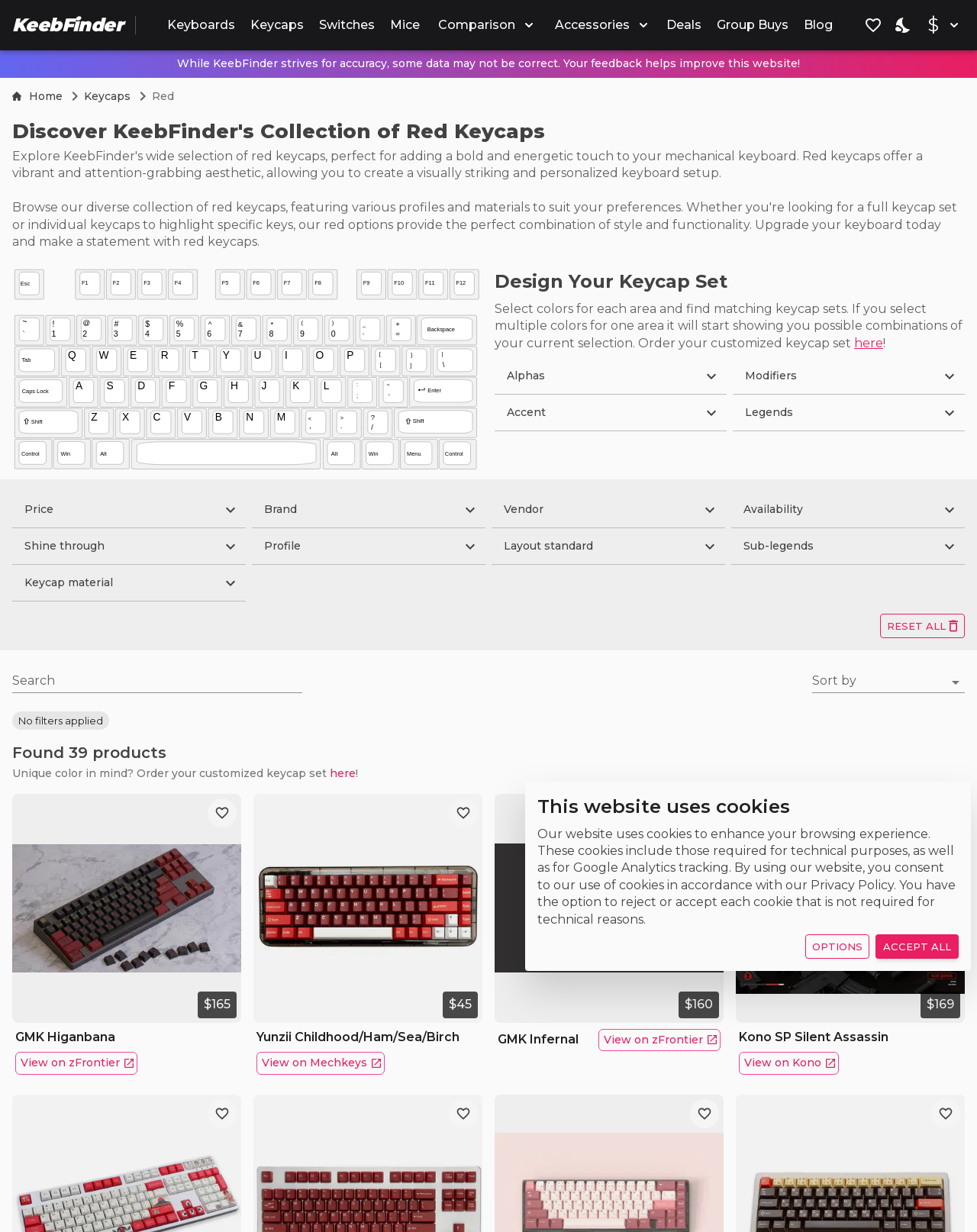Please identify the bounding box coordinates of the element's region that should be clicked to execute the following instruction: "Click on the 'KeebFinder' link". The bounding box coordinates must be four float numbers between 0 and 1, i.e., [left, top, right, bottom].

[0.012, 0.005, 0.126, 0.036]